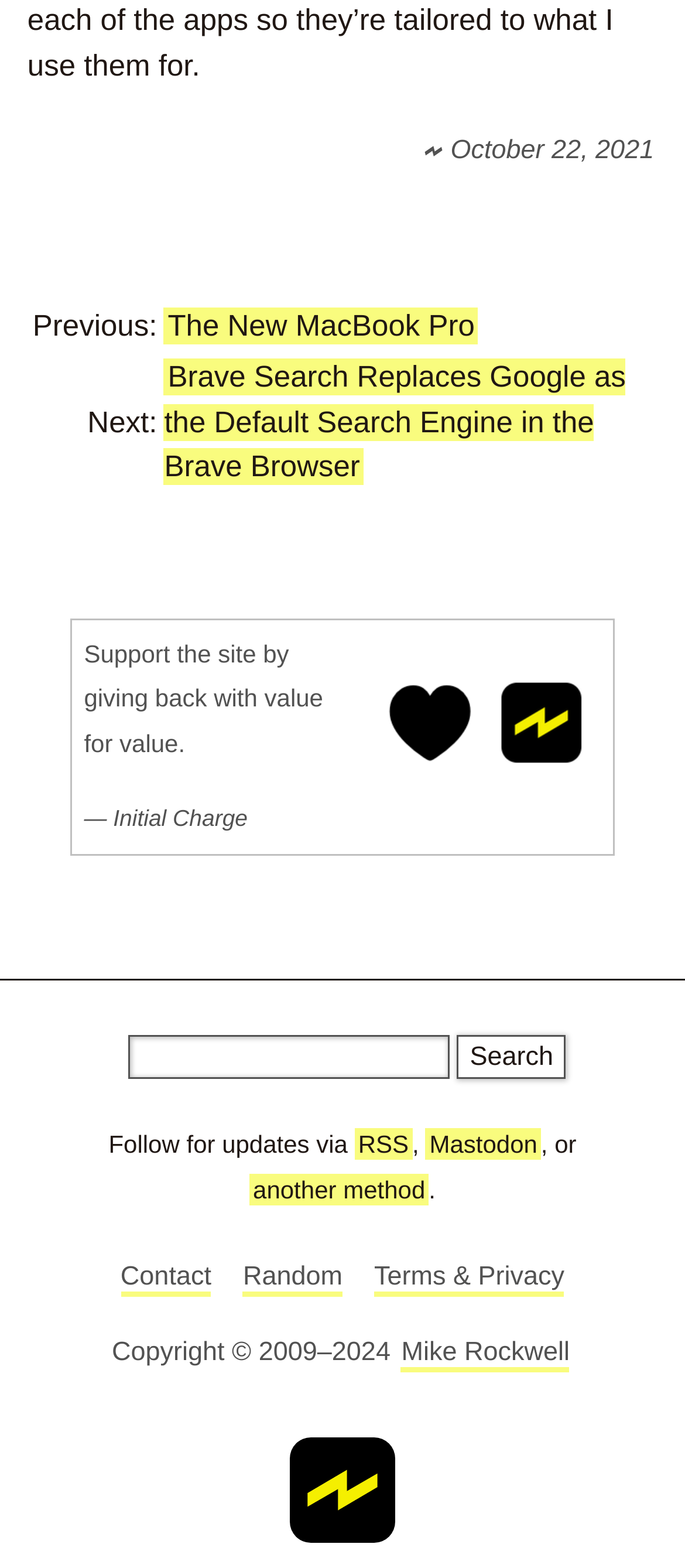What is the title of the first article?
From the details in the image, provide a complete and detailed answer to the question.

The first article on the webpage has the title 'The New MacBook Pro', which is a link that can be clicked to read the full article.